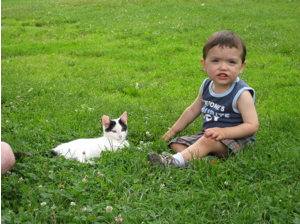Describe every significant element in the image thoroughly.

In a vibrant green field filled with soft grass, a young child sits on the ground, looking directly at the camera with a playful expression. He wears a sleeveless blue shirt with a graphic print and plaid shorts, exuding a sense of both curiosity and mischief. Beside him, a white cat with a distinct black patch on its head lies comfortably on the grass, appearing relaxed in the scene. The sun casts a gentle light over the landscape, creating a warm and inviting atmosphere. The closeness between the boy and the cat suggests a moment of innocent companionship, perfect for a joyful summer day.